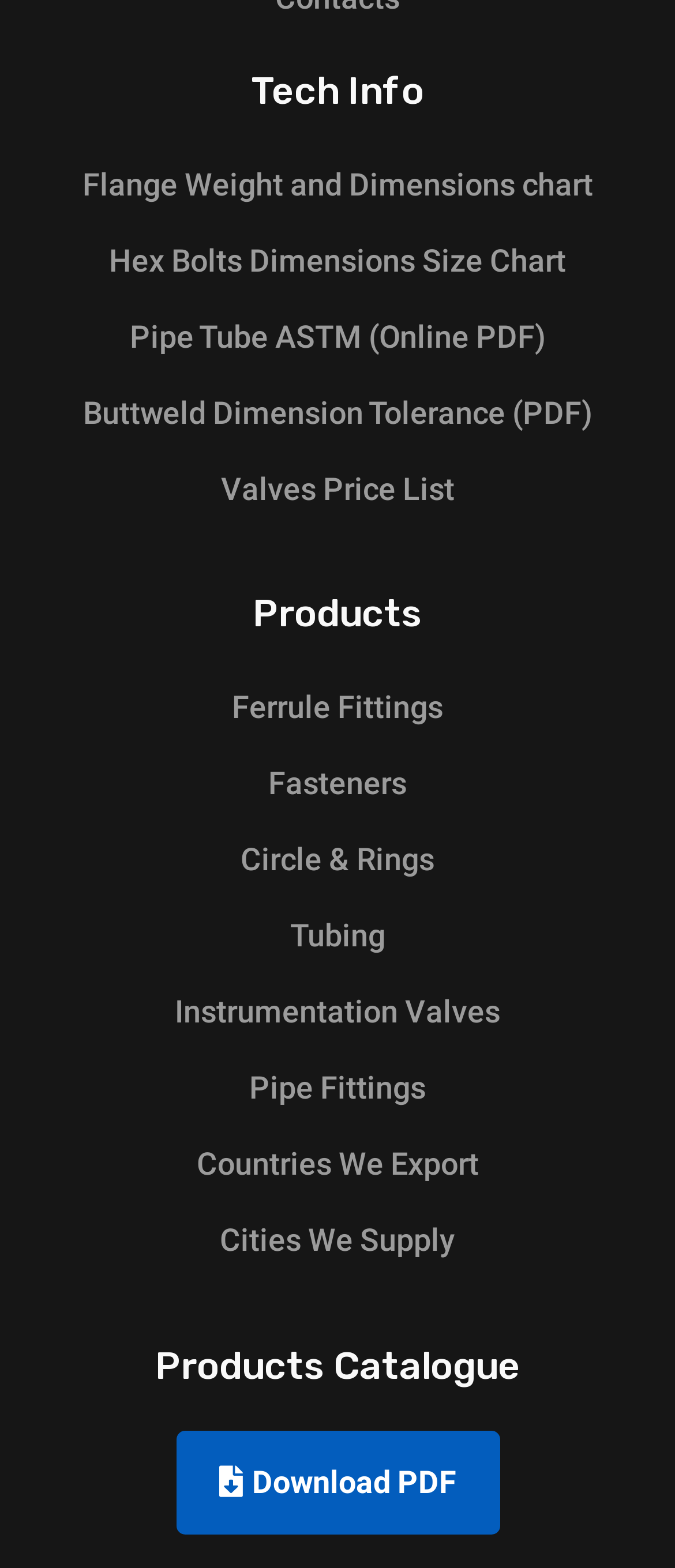Determine the bounding box coordinates of the region to click in order to accomplish the following instruction: "Download Products Catalogue in PDF". Provide the coordinates as four float numbers between 0 and 1, specifically [left, top, right, bottom].

[0.26, 0.912, 0.74, 0.979]